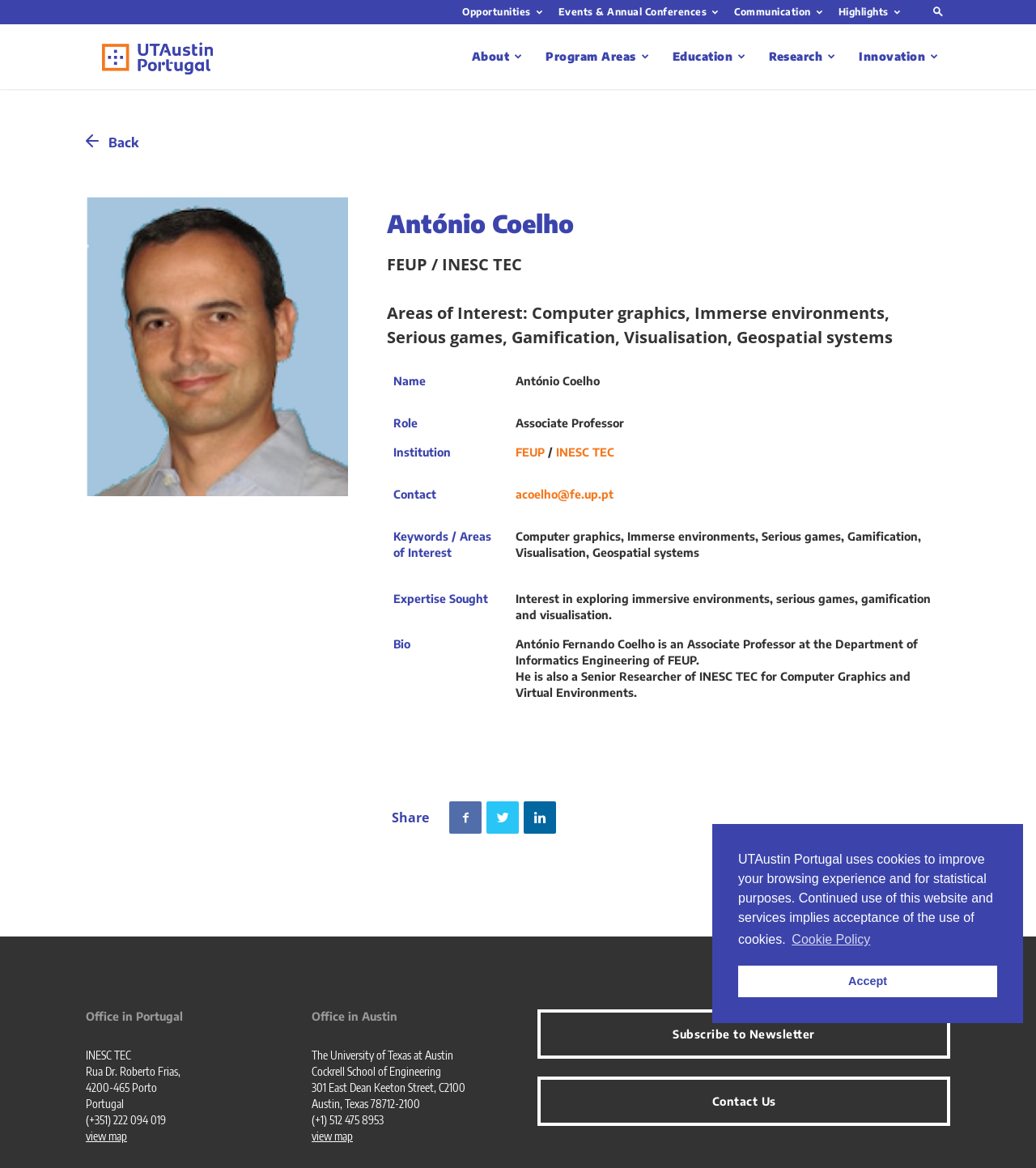Generate a comprehensive caption for the webpage you are viewing.

This webpage is about António Coelho, an Associate Professor at the Department of Informatics Engineering of FEUP and a Senior Researcher of INESC TEC for Computer Graphics and Virtual Environments. 

At the top of the page, there is a cookie consent dialog with a button to learn more about cookies and a button to dismiss the message. 

Below the cookie dialog, there is a navigation menu with links to Opportunities, Events & Annual Conferences, Communication, Highlights, About, Program Areas, Education, Research, Innovation, and UT Austin Portugal Logo. 

On the left side of the page, there is a back button with an image, and below it, there is a section with an image and a link. 

The main content of the page is divided into three sections. The first section has a heading with the name António Coelho, followed by a text describing his areas of interest, including computer graphics, immersive environments, serious games, gamification, visualization, and geospatial systems. 

The second section is a table with information about António Coelho, including his name, role, institution, contact, and keywords/areas of interest. 

The third section has two tables, one with expertise sought and bio, and the other with a footer section that includes links to share on social media platforms. 

At the bottom of the page, there are two sections, one with office information in Portugal and the other with office information in Austin, including addresses, phone numbers, and links to view maps. 

Finally, there are two links at the very bottom of the page, one to subscribe to a newsletter and the other to contact us.